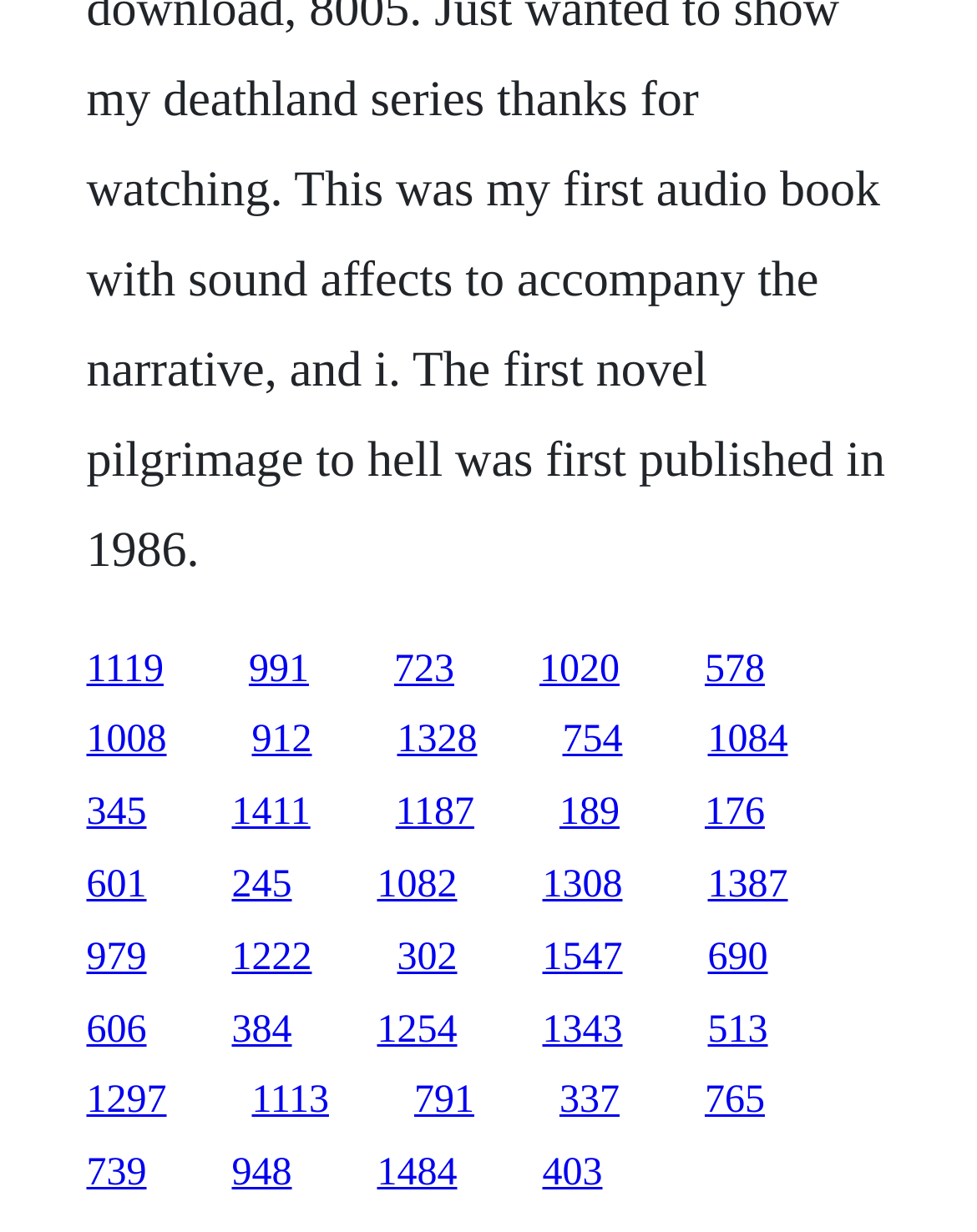Are the links of similar width?
Provide a short answer using one word or a brief phrase based on the image.

Yes